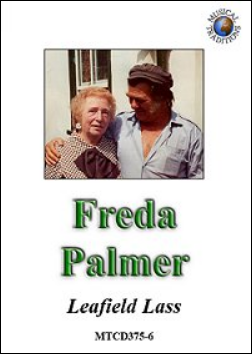Please provide a comprehensive response to the question based on the details in the image: What is the catalog number of the album?

The catalog number of the album is mentioned in the caption as 'MTCD375-6', which is marked on the cover art produced by Musical Traditions Records.